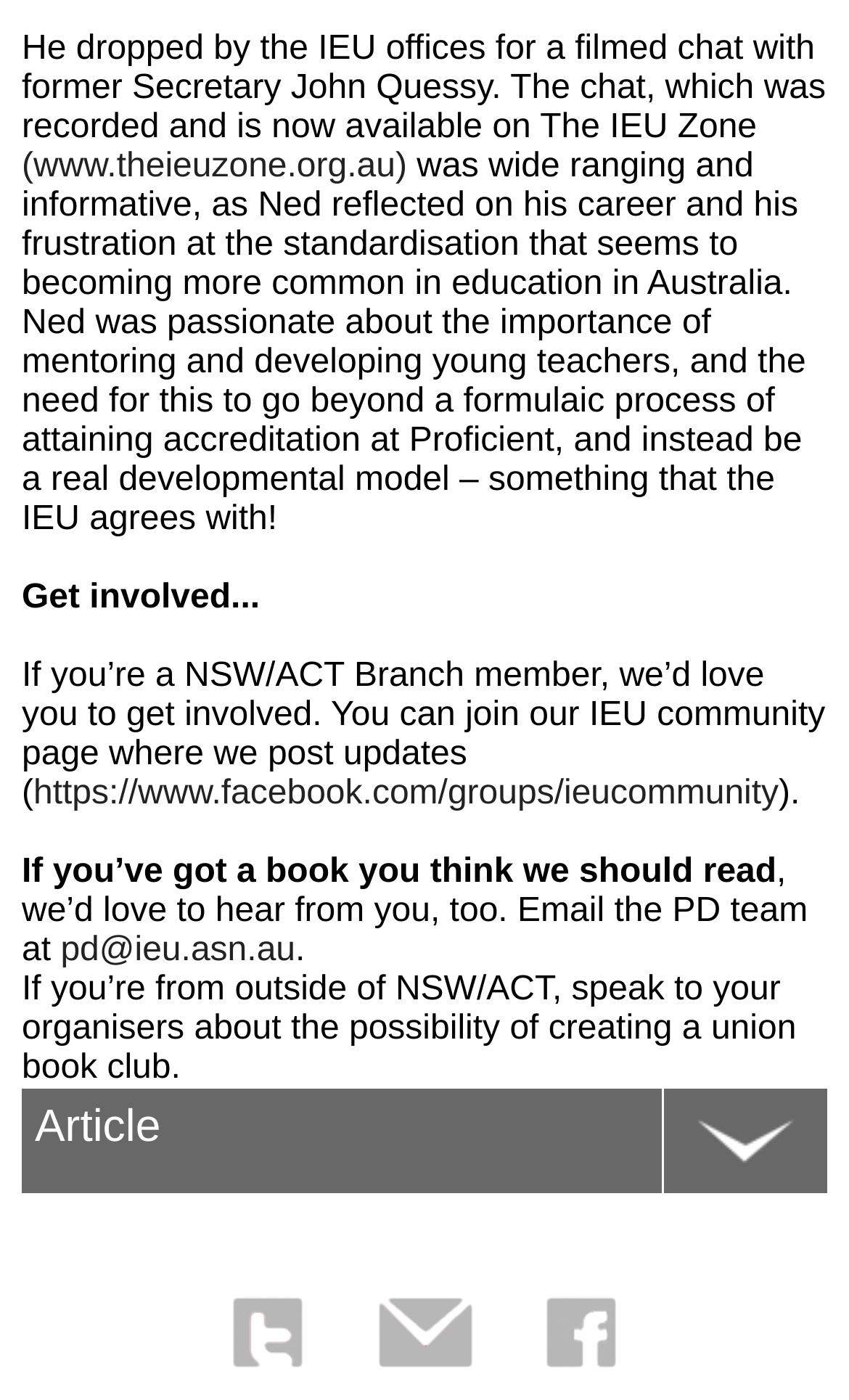Please provide a comprehensive answer to the question based on the screenshot: How many social media sharing options are available?

There are three social media sharing options available, which are Share to Twitter, Share by Email, and Share to Facebook, represented by corresponding images.